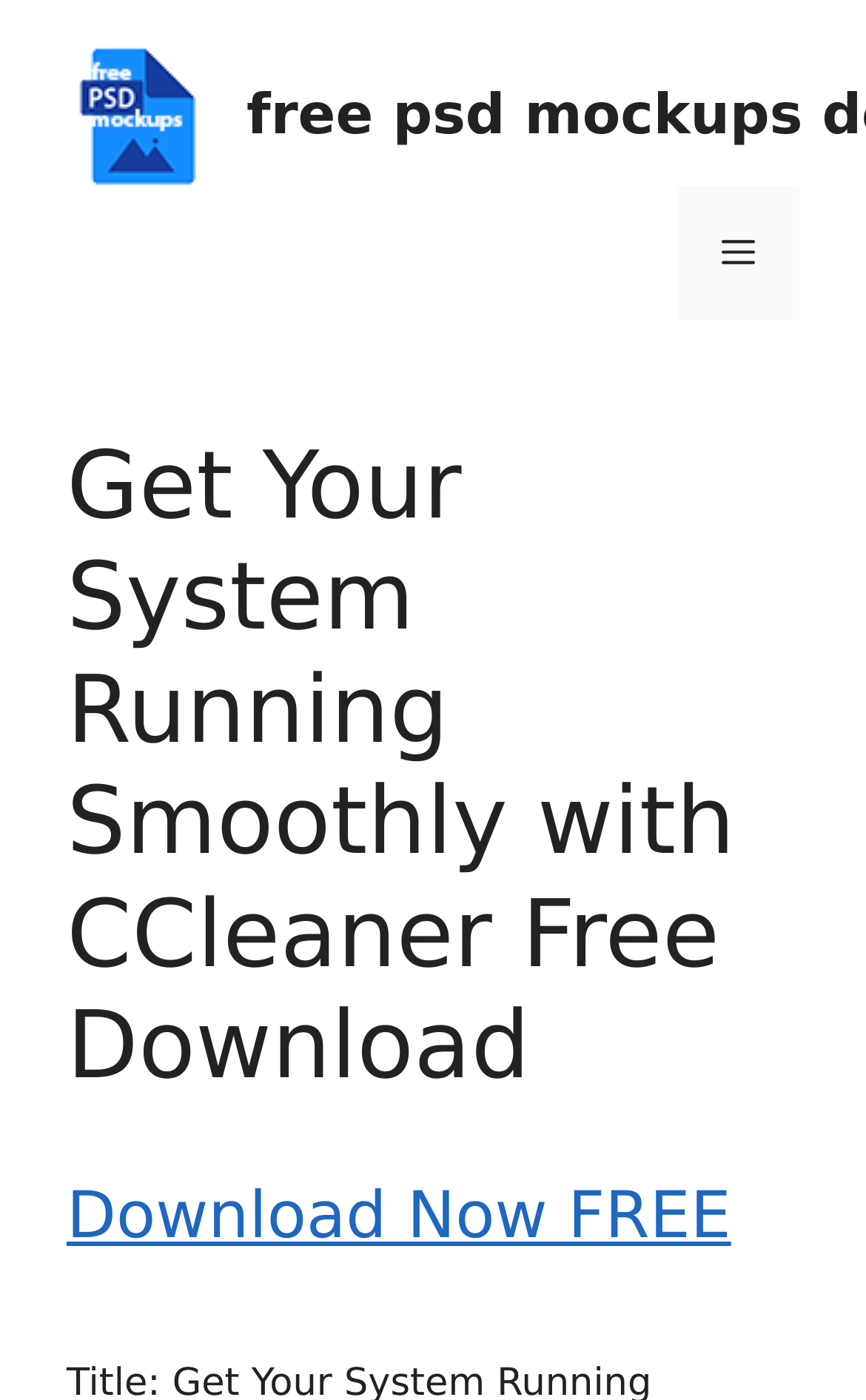Find and extract the text of the primary heading on the webpage.

Get Your System Running Smoothly with CCleaner Free Download